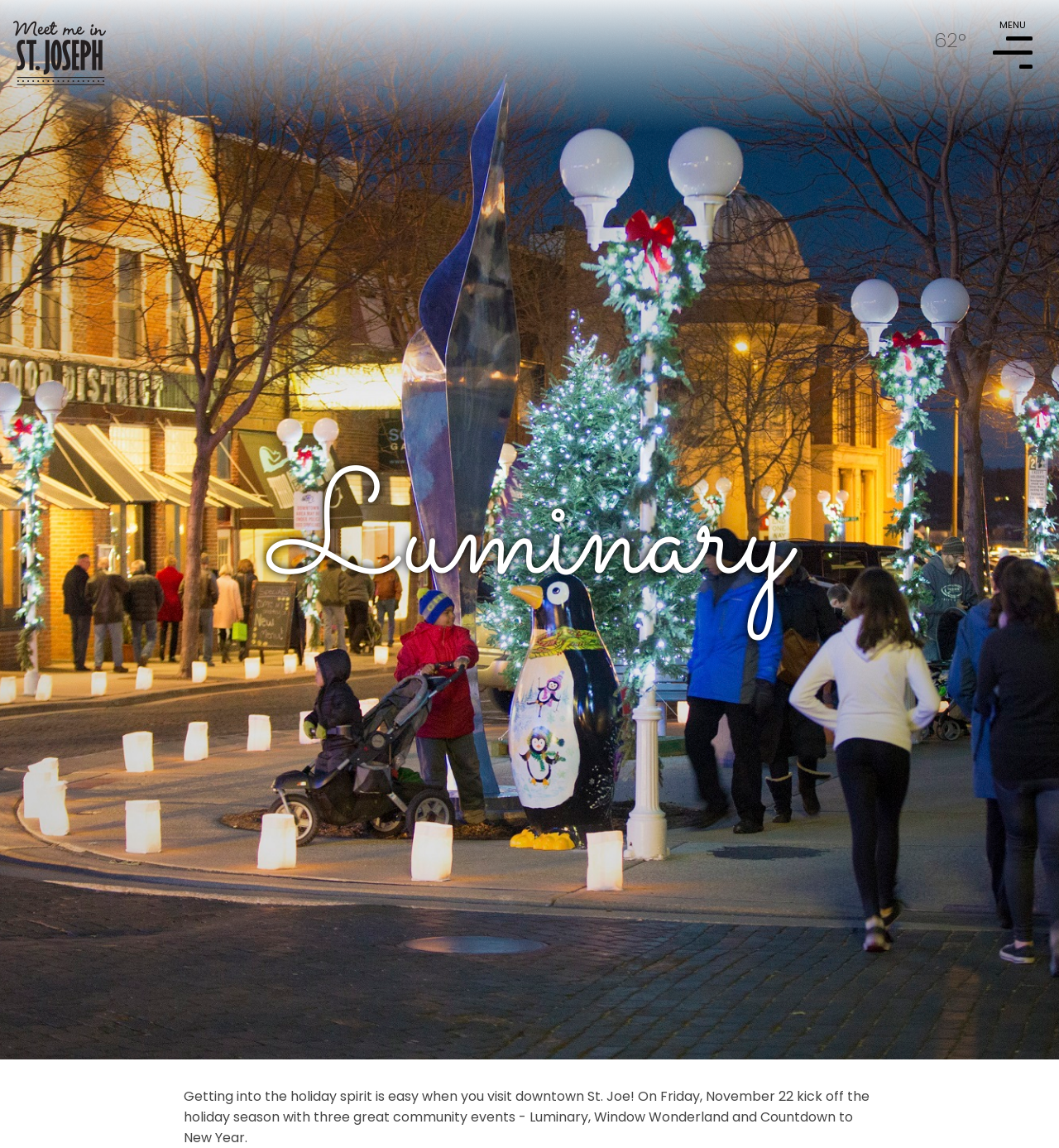What is the location of the events mentioned?
Please give a detailed and elaborate answer to the question based on the image.

The location of the events mentioned, including Luminary, Window Wonderland, and Countdown to New Year, is downtown St. Joe, as stated in the text on the webpage.